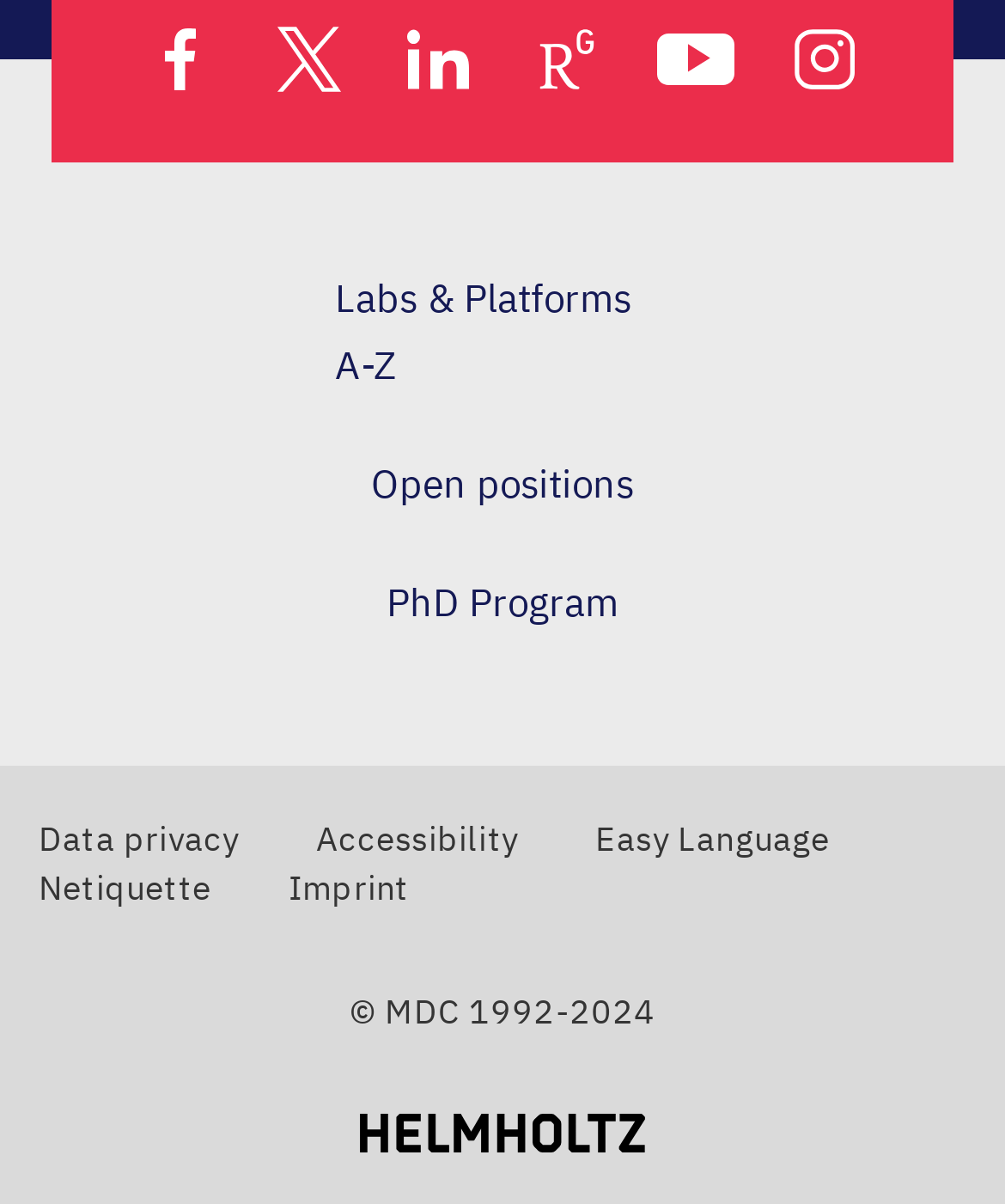Locate the bounding box coordinates of the clickable part needed for the task: "Learn about data privacy".

[0.038, 0.679, 0.238, 0.716]